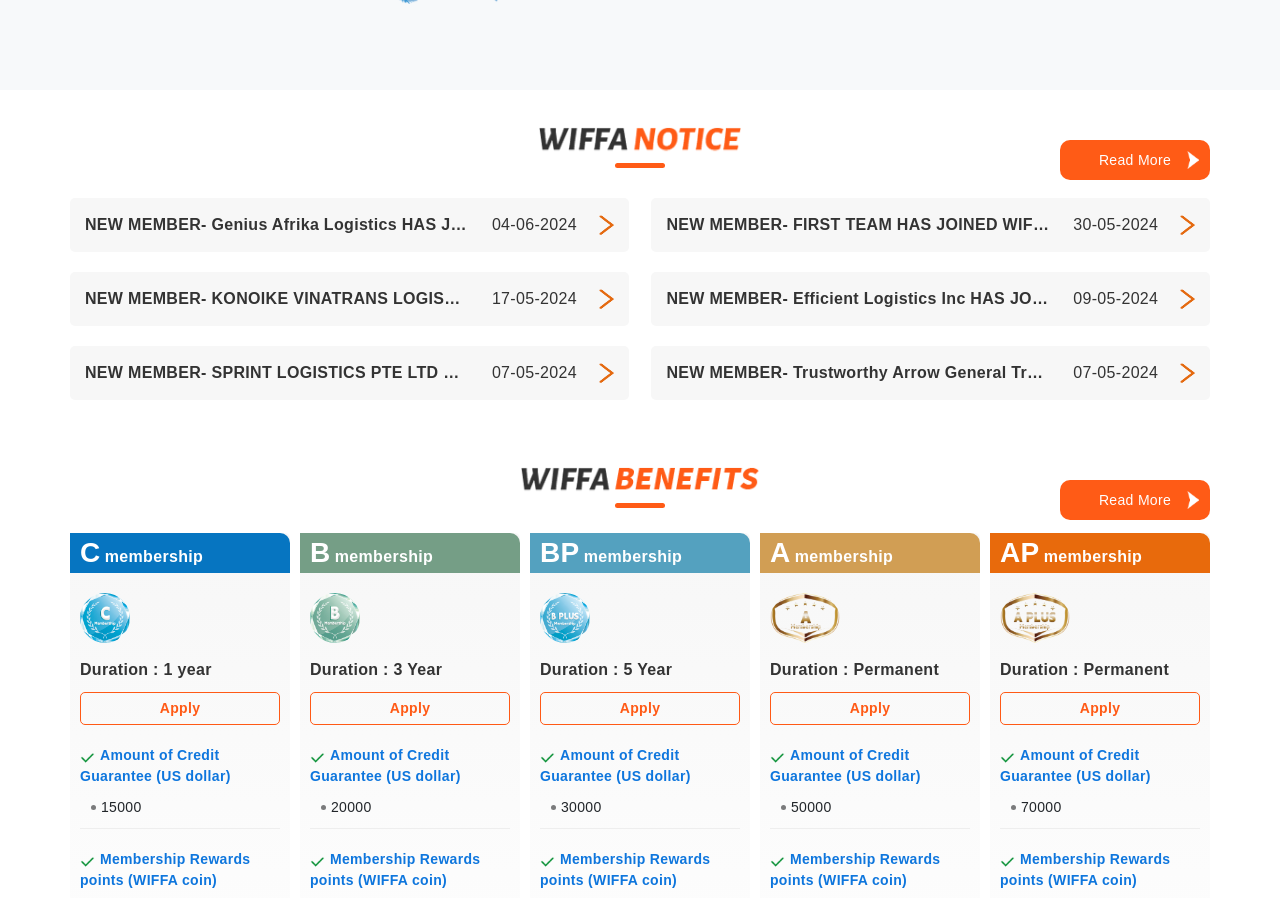What is the highest amount of credit guarantee?
Based on the image, provide a one-word or brief-phrase response.

50000